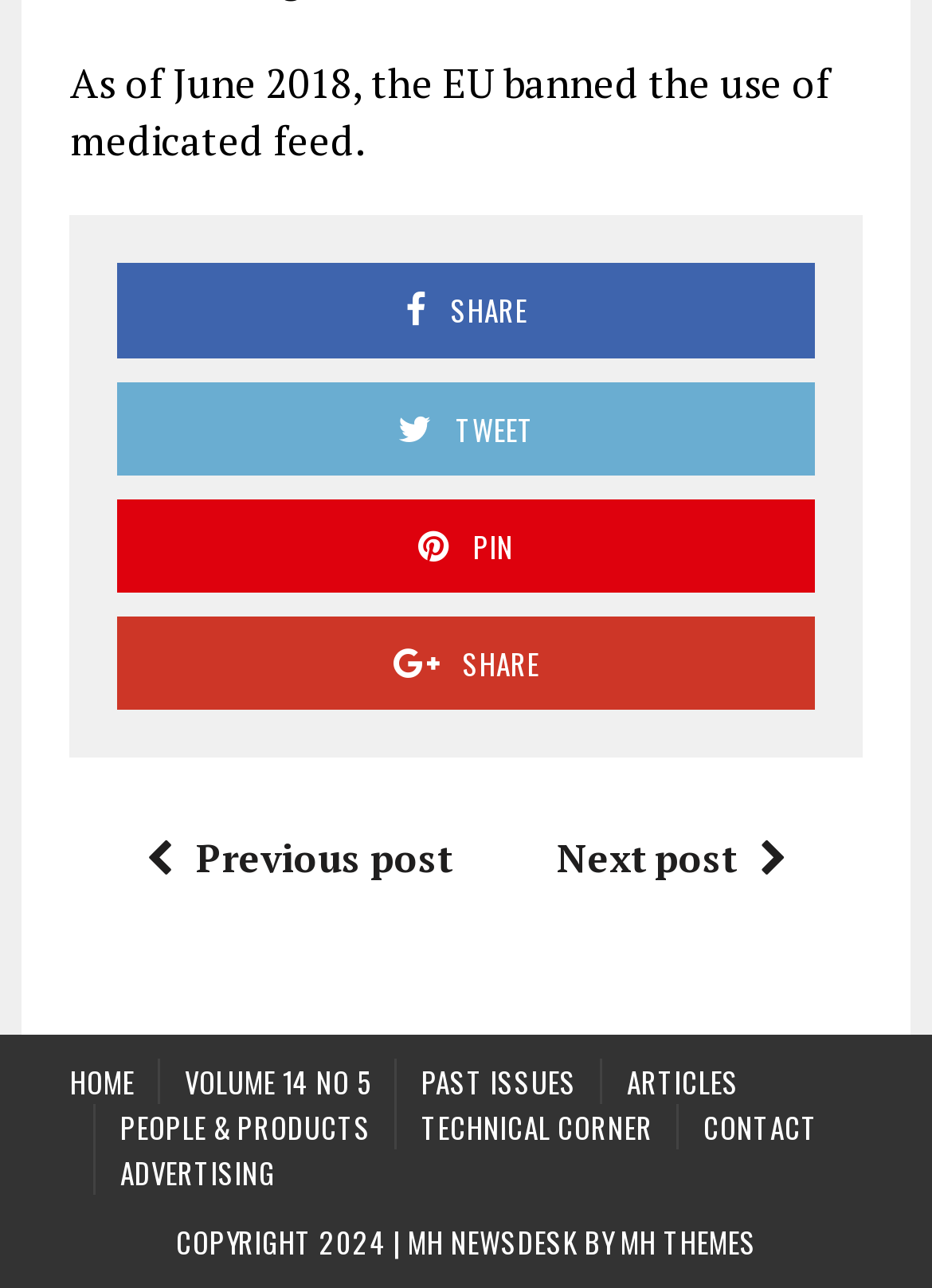Indicate the bounding box coordinates of the clickable region to achieve the following instruction: "read review of The Dreaming Boy is a Realist."

None